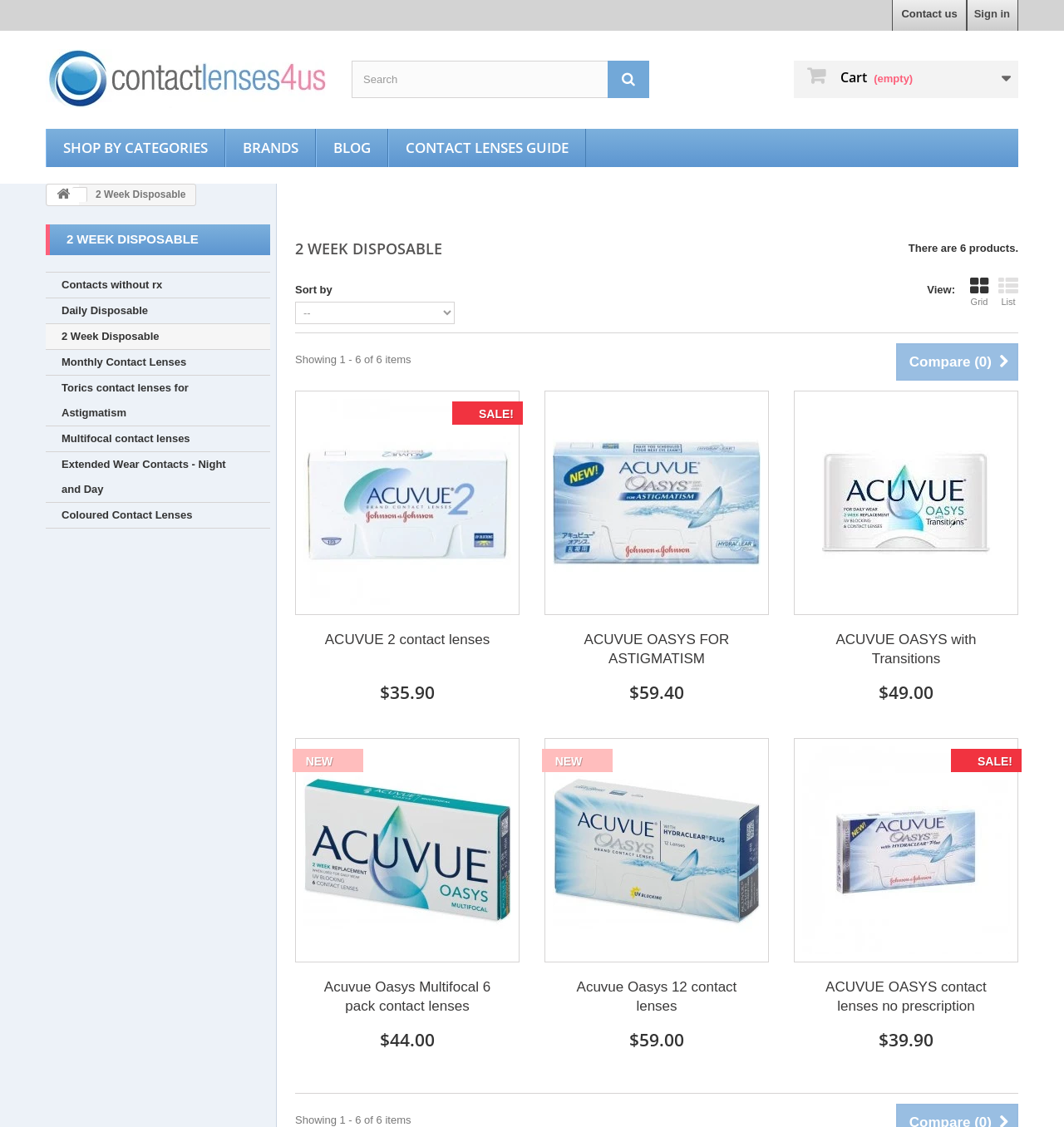Analyze the image and provide a detailed answer to the question: How many products are shown on this page?

I found this by reading the text 'Showing 1 - 6 of 6 items' at the bottom of the page, which indicates that there are 6 products in total.